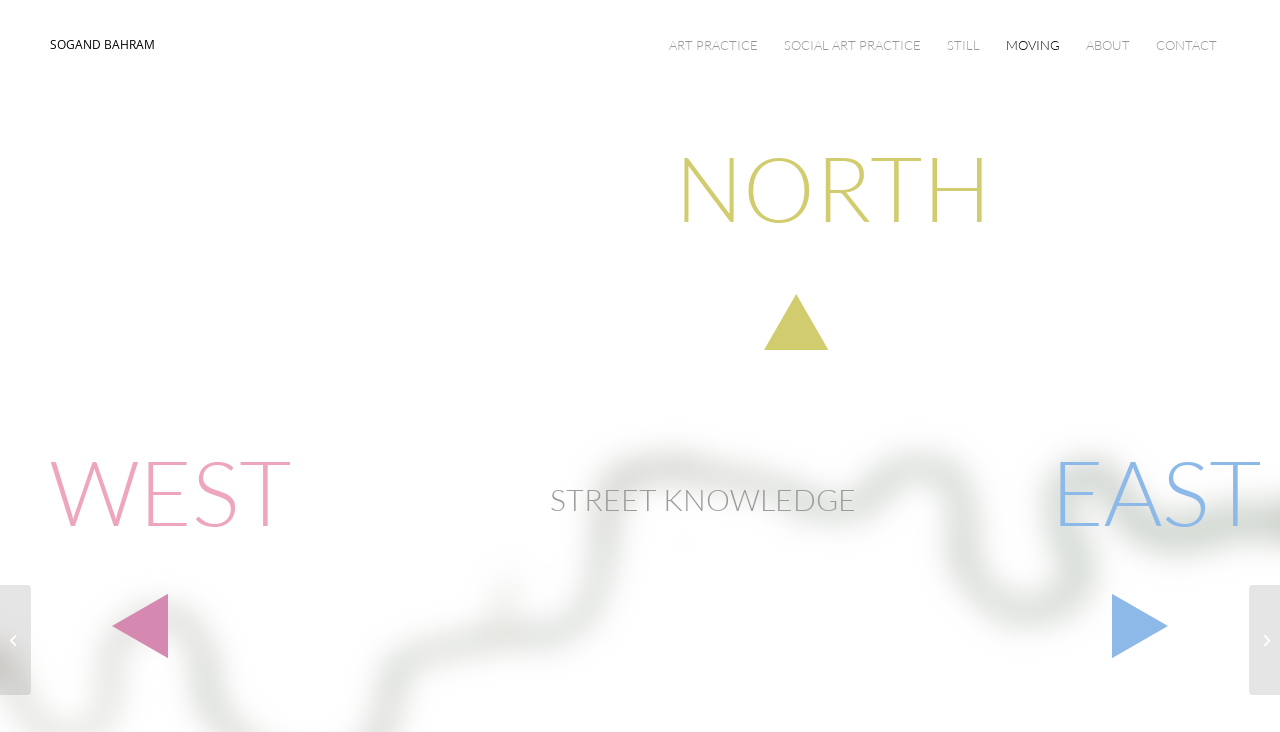Use one word or a short phrase to answer the question provided: 
What is the symbol represented by the link ''?

unknown